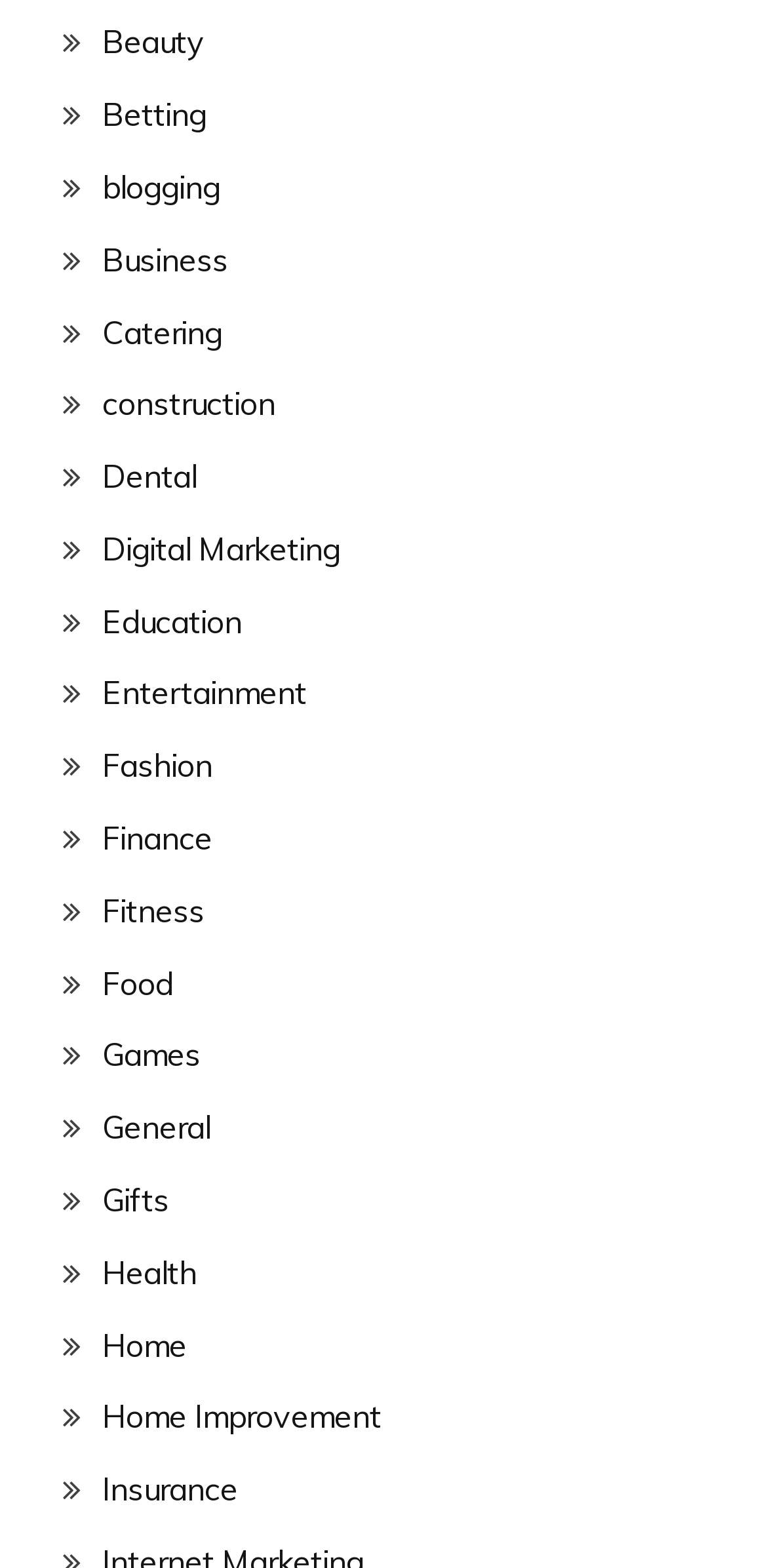Give a one-word or phrase response to the following question: What is the category that comes after 'Business'?

Catering